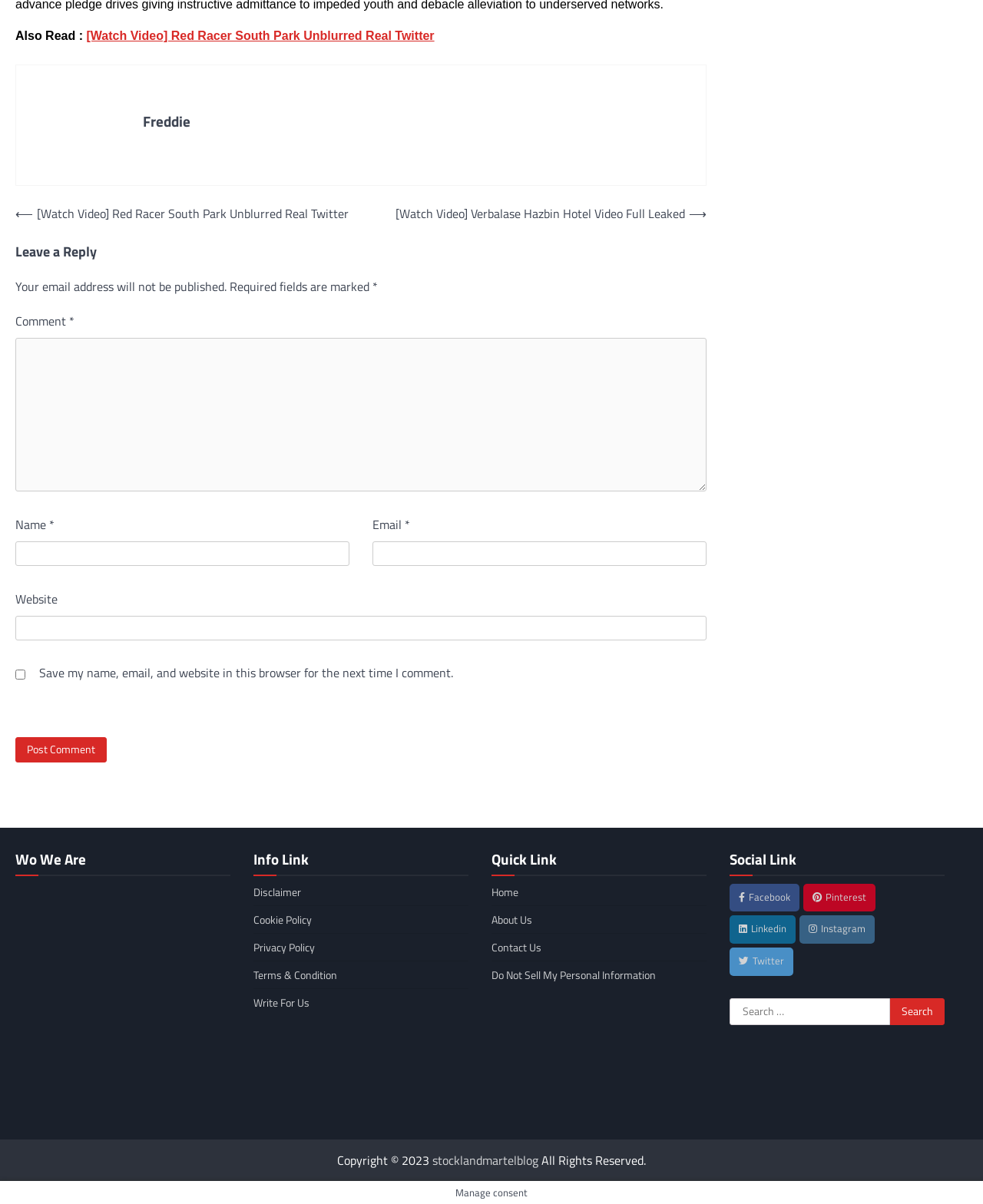Please find the bounding box for the UI component described as follows: "parent_node: Email * aria-describedby="email-notes" name="email"".

[0.379, 0.45, 0.719, 0.47]